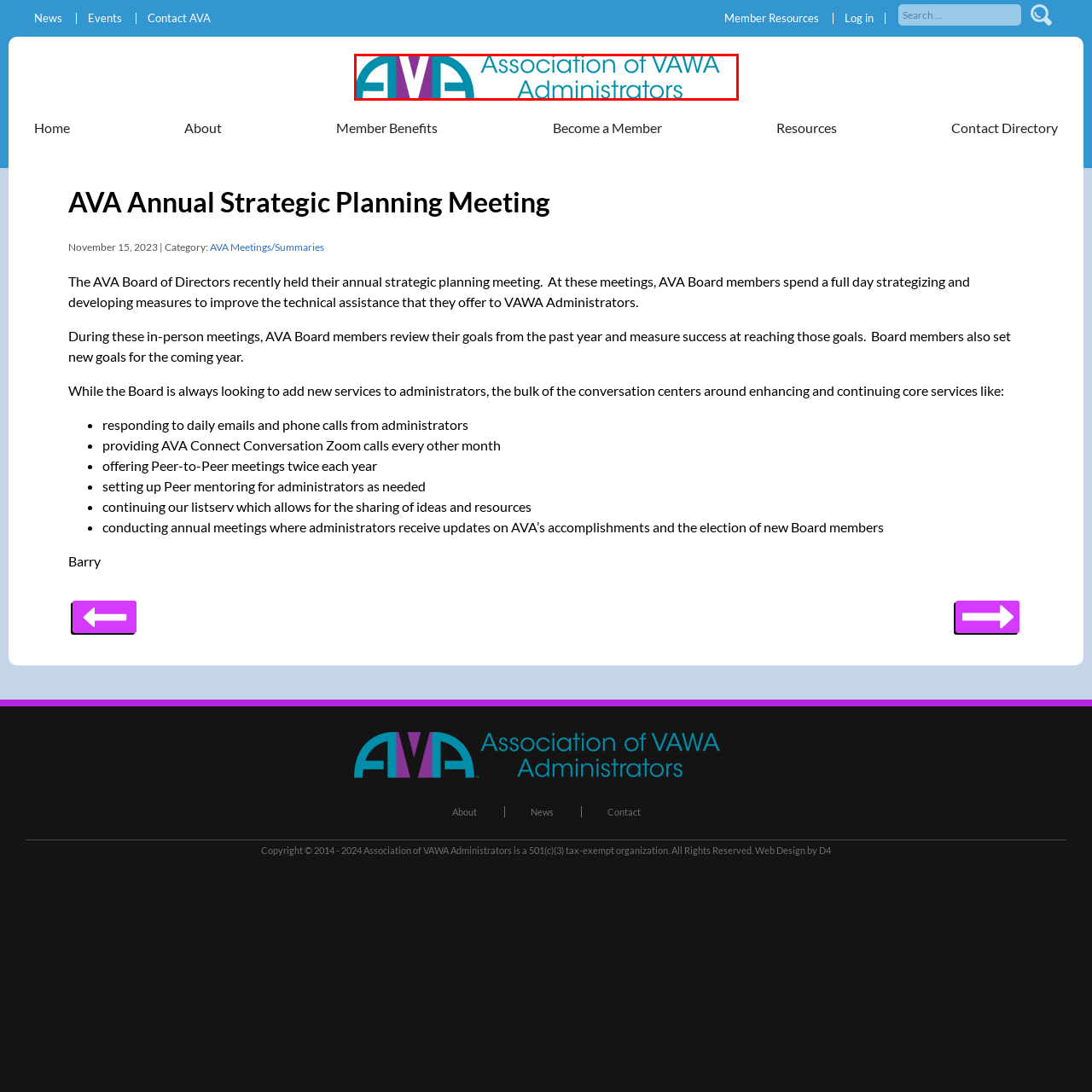Please examine the highlighted section of the image enclosed in the red rectangle and provide a comprehensive answer to the following question based on your observation: What is the full name of the association below the acronym?

The question asks about the full name of the association presented below the acronym in the logo. The caption states that below the acronym 'AVA' is the full name of the association, which is 'Association of VAWA Administrators', providing a clear answer to the question.